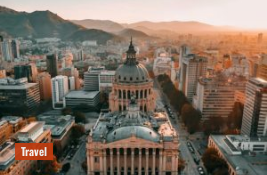Generate an elaborate description of what you see in the image.

This stunning aerial view captures the vibrant skyline of Santiago, Chile, bathed in the warm glow of a sunset. The iconic architecture of the city is prominently showcased, with the grand structure in the foreground highlighting unique historical design elements. Surrounding the central building are modern high-rises that reflect Santiago's dynamic growth and urban lifestyle. The backdrop features the majestic Andes mountains, providing a breathtaking contrast to the urban landscape. This image embodies the essence of travel, inviting viewers to explore the rich cultural and architectural tapestry of Santiago, a city that seamlessly blends history with contemporary flair. A "Travel" label in the corner further emphasizes the image's focus on tourism and exploration.